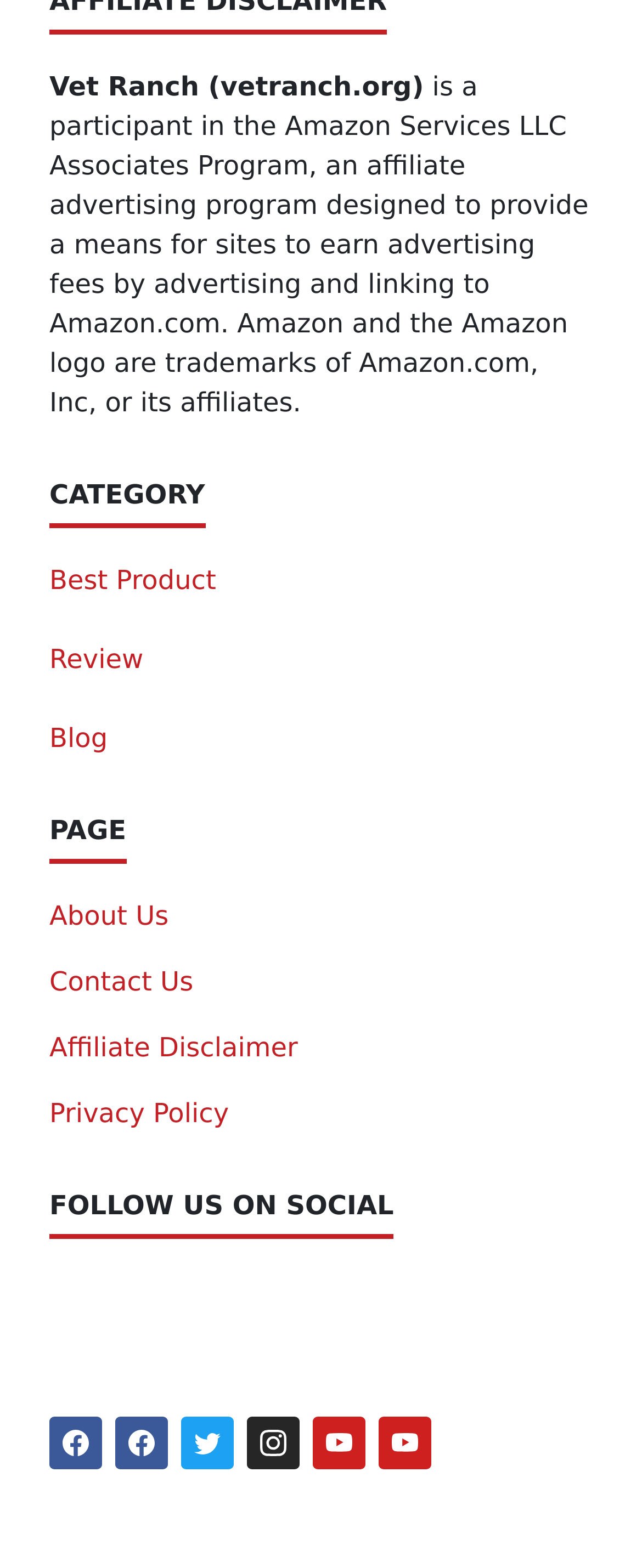Find the coordinates for the bounding box of the element with this description: "Facebook".

[0.179, 0.903, 0.262, 0.937]